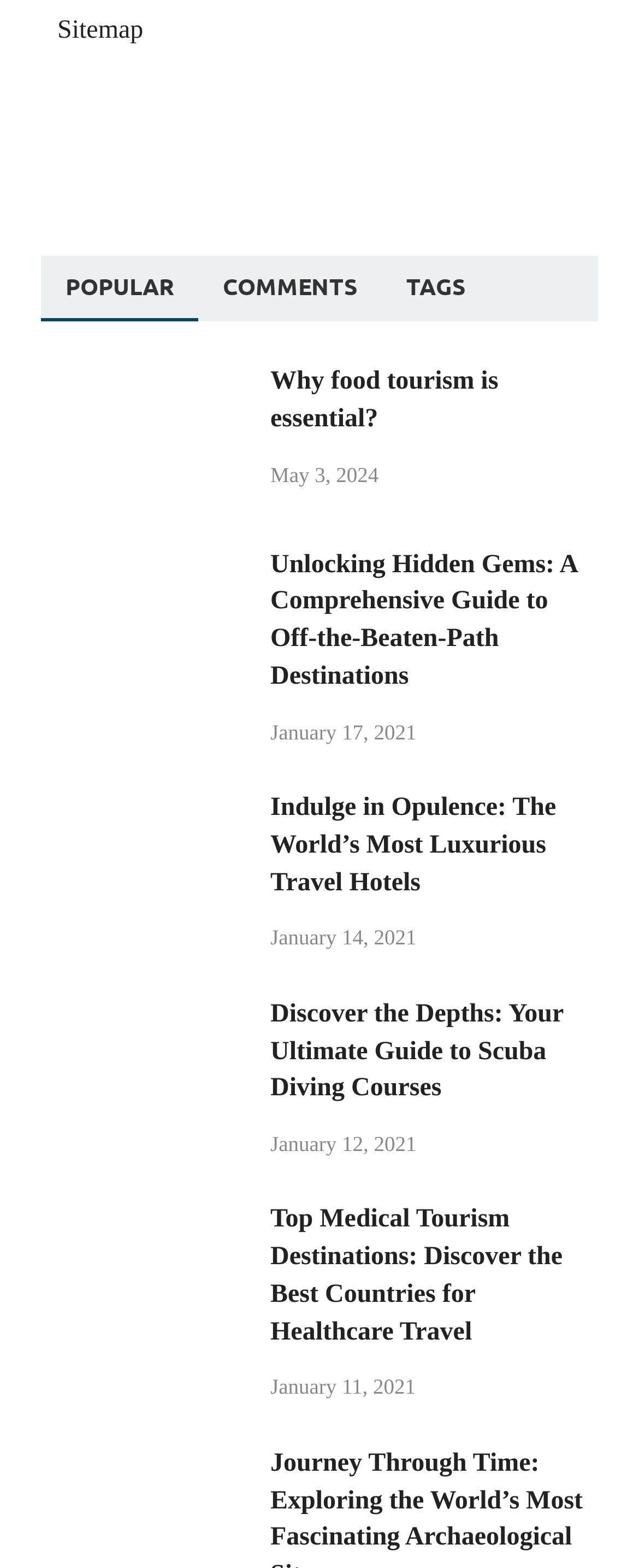Identify the bounding box for the UI element described as: "title="Why food tourism is essential?"". Ensure the coordinates are four float numbers between 0 and 1, formatted as [left, top, right, bottom].

[0.064, 0.237, 0.385, 0.255]